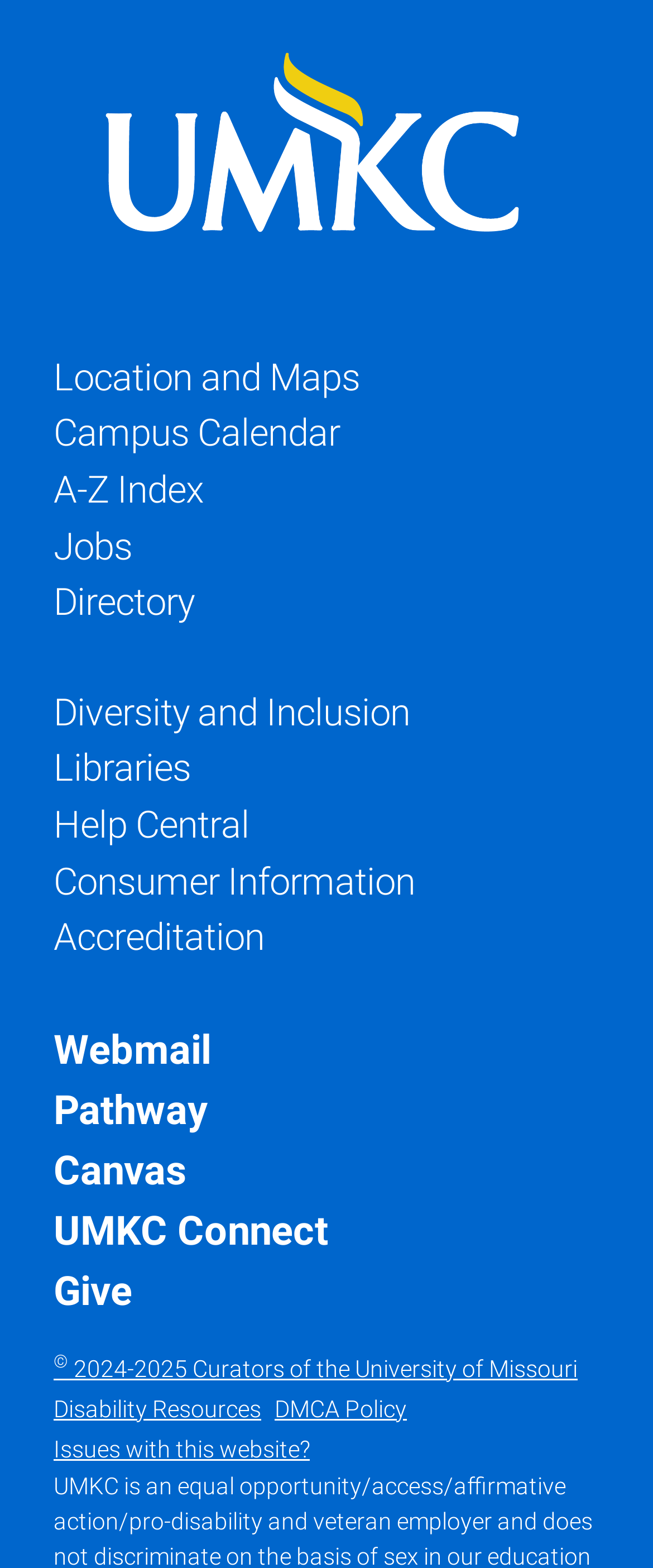Please locate the bounding box coordinates for the element that should be clicked to achieve the following instruction: "Report issues with this website". Ensure the coordinates are given as four float numbers between 0 and 1, i.e., [left, top, right, bottom].

[0.082, 0.915, 0.474, 0.932]